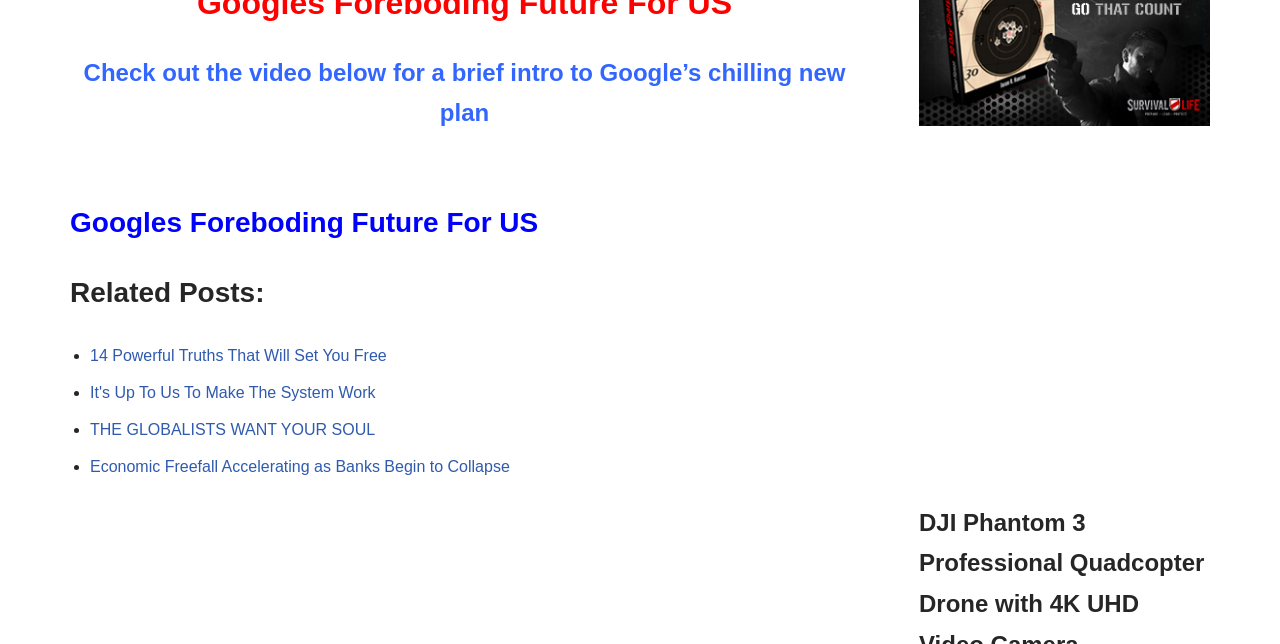Bounding box coordinates are to be given in the format (top-left x, top-left y, bottom-right x, bottom-right y). All values must be floating point numbers between 0 and 1. Provide the bounding box coordinate for the UI element described as: aria-label="Advertisement" name="aswift_0" title="Advertisement"

[0.718, 0.271, 0.98, 0.706]